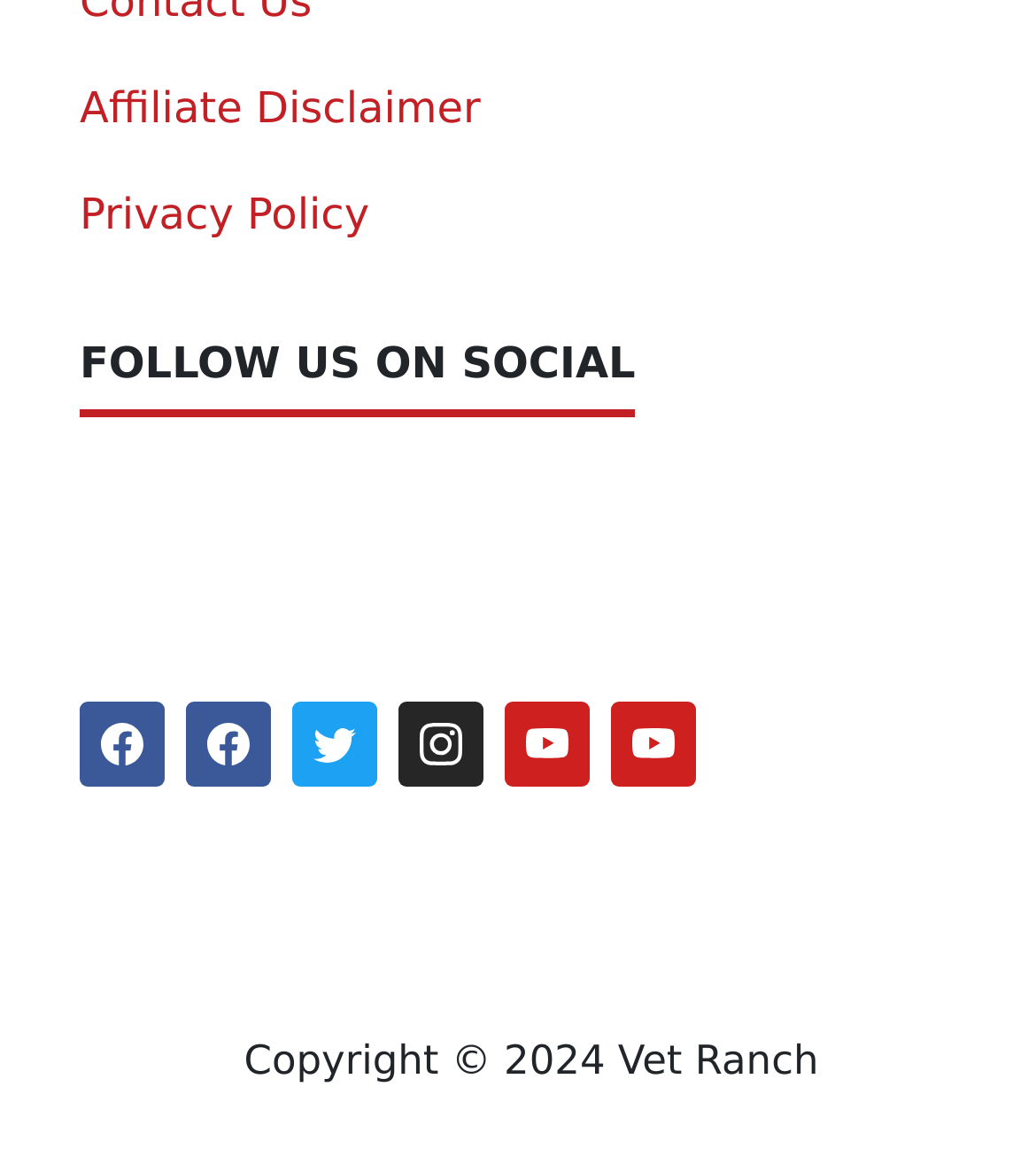What is the name of the logo?
Based on the screenshot, provide your answer in one word or phrase.

VET RANCH LOGO